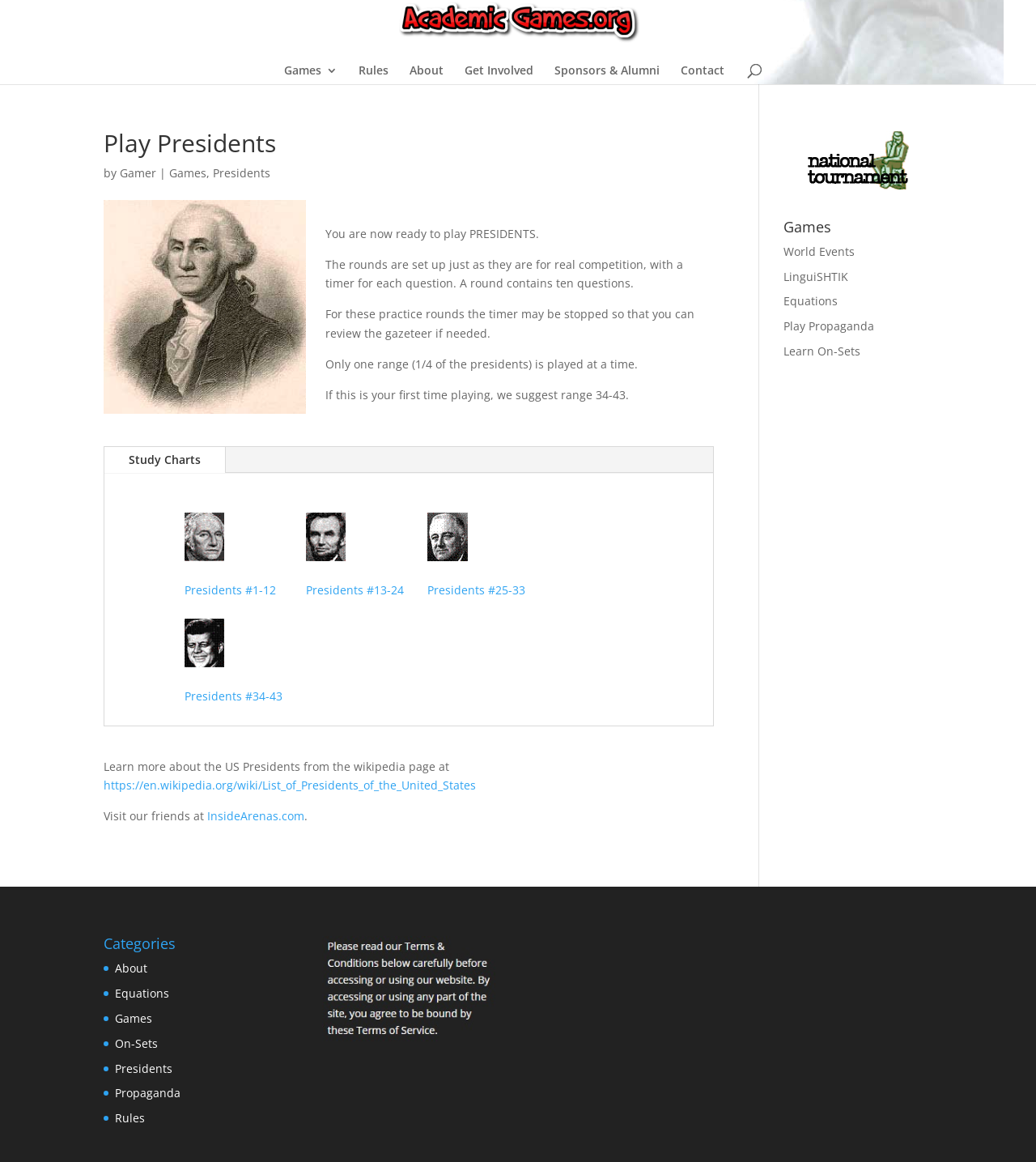Please provide a one-word or short phrase answer to the question:
What is the name of the game being played?

Presidents